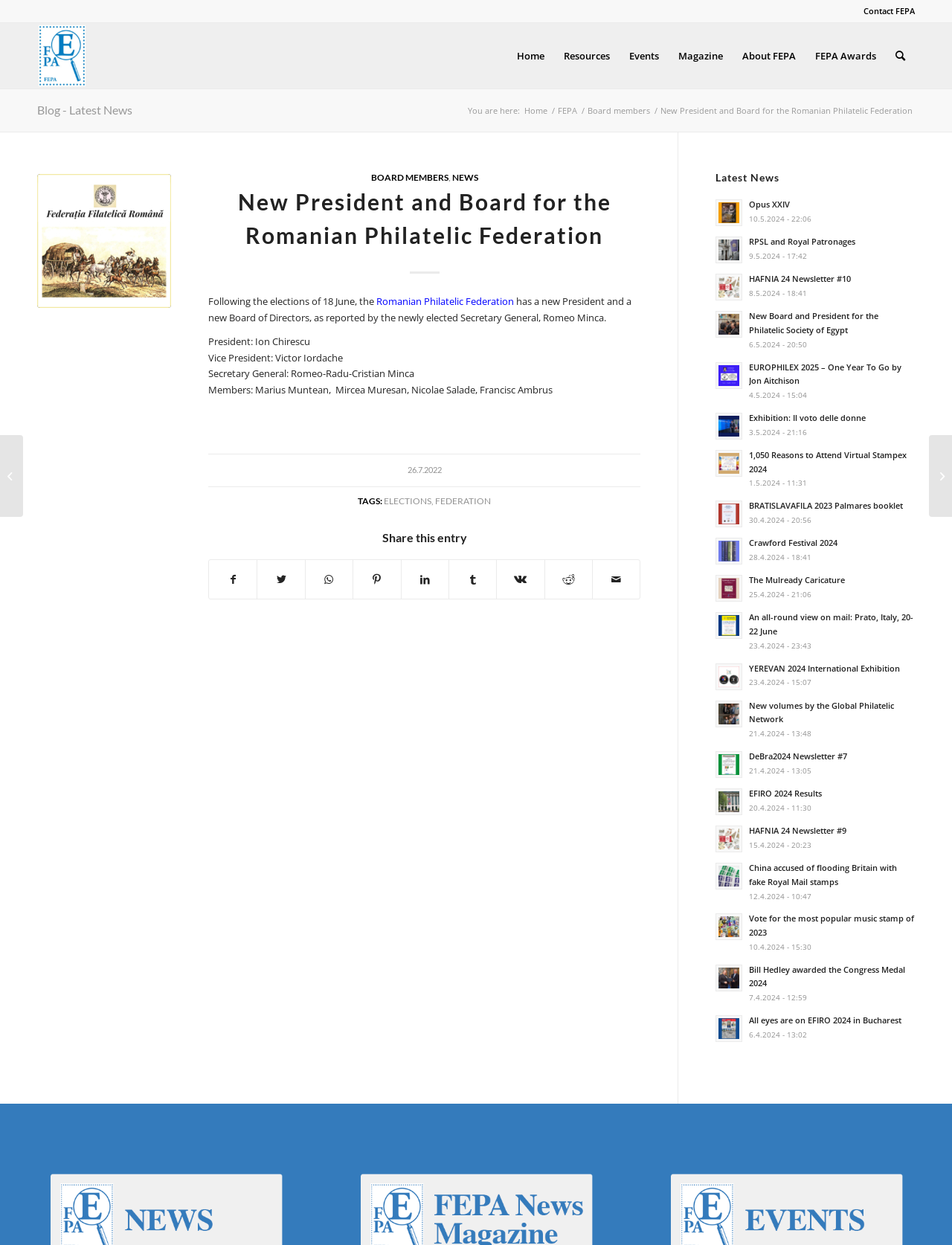Could you highlight the region that needs to be clicked to execute the instruction: "Share this entry on Facebook"?

[0.22, 0.45, 0.27, 0.481]